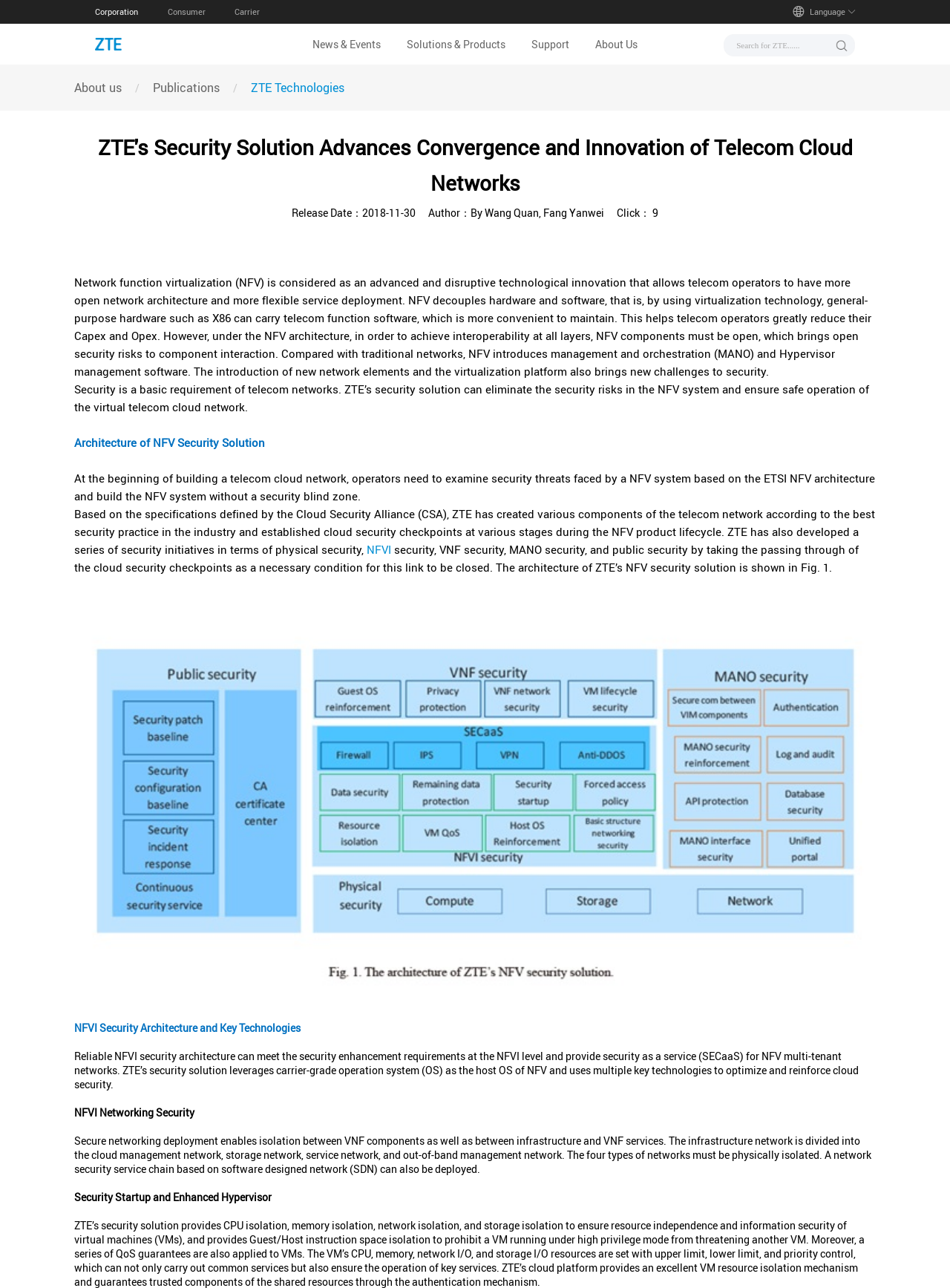What is the release date of the article?
Look at the image and provide a detailed response to the question.

The release date of the article can be found in the StaticText 'Release Date：2018-11-30' which is located below the main heading.